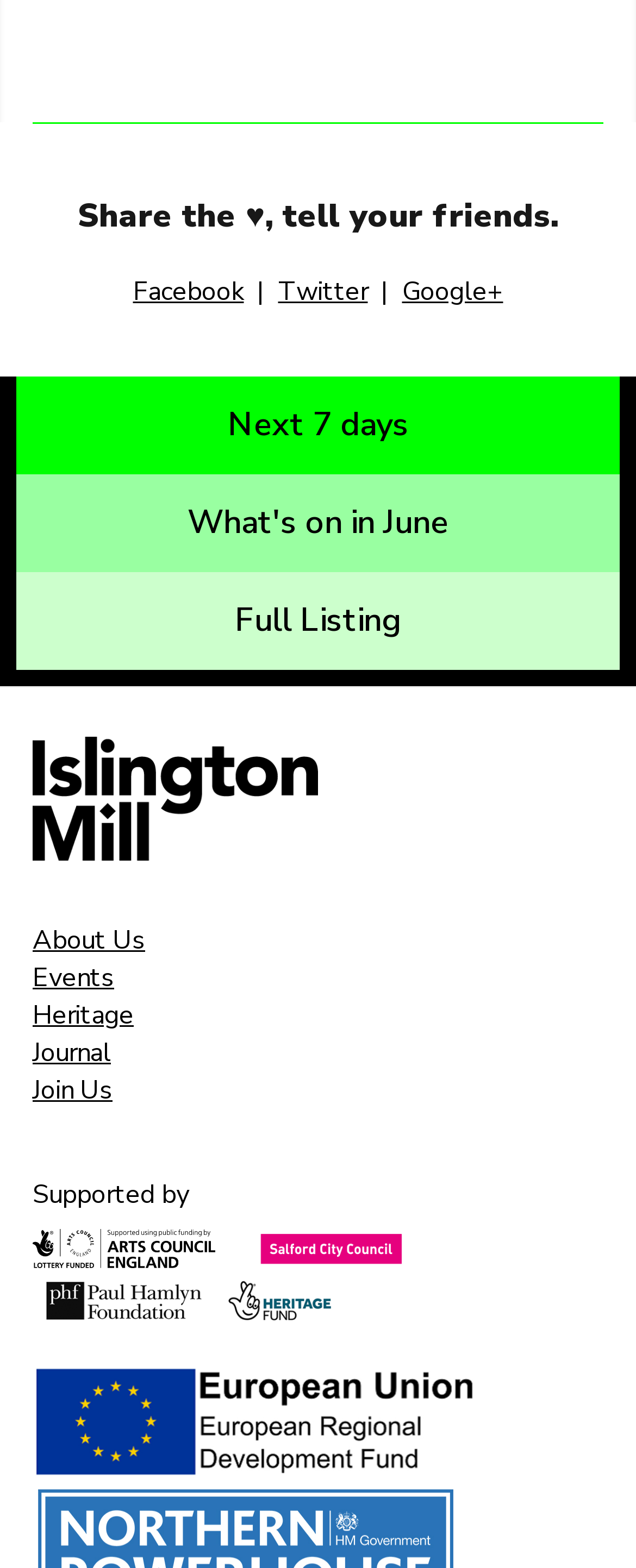Please answer the following question using a single word or phrase: 
What is the event listing period for the link 'Next 7 days'?

7 days